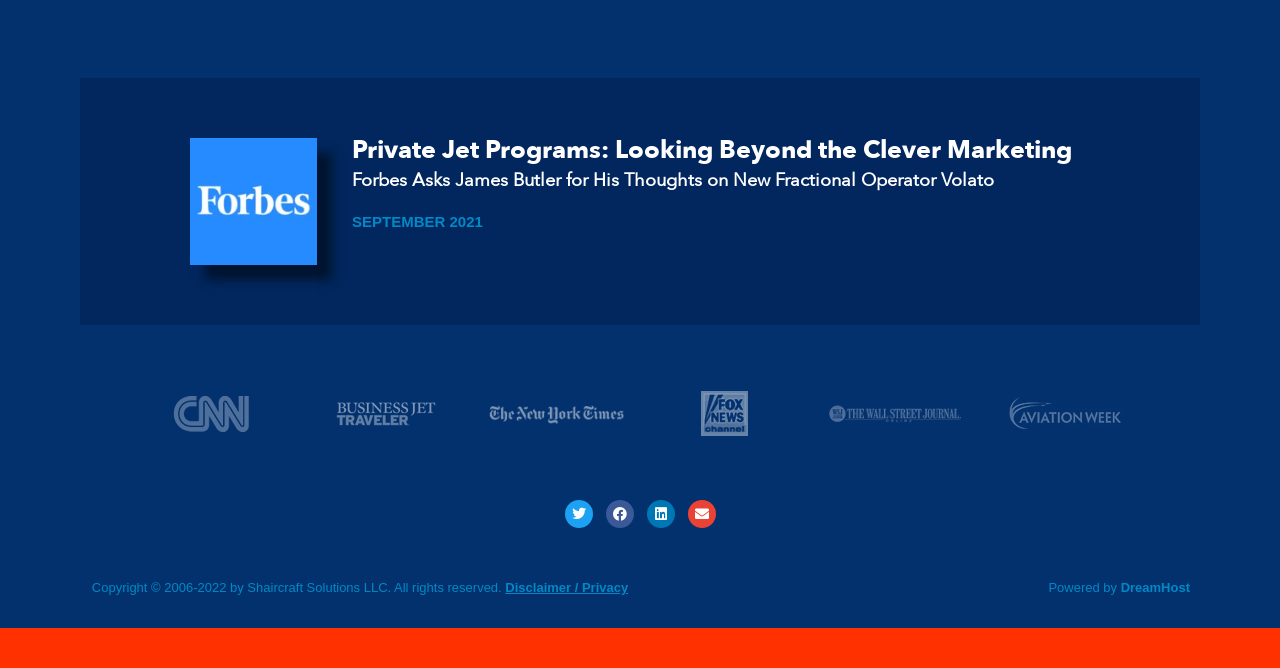Give a one-word or short-phrase answer to the following question: 
What is the copyright year range of the website?

2006-2022